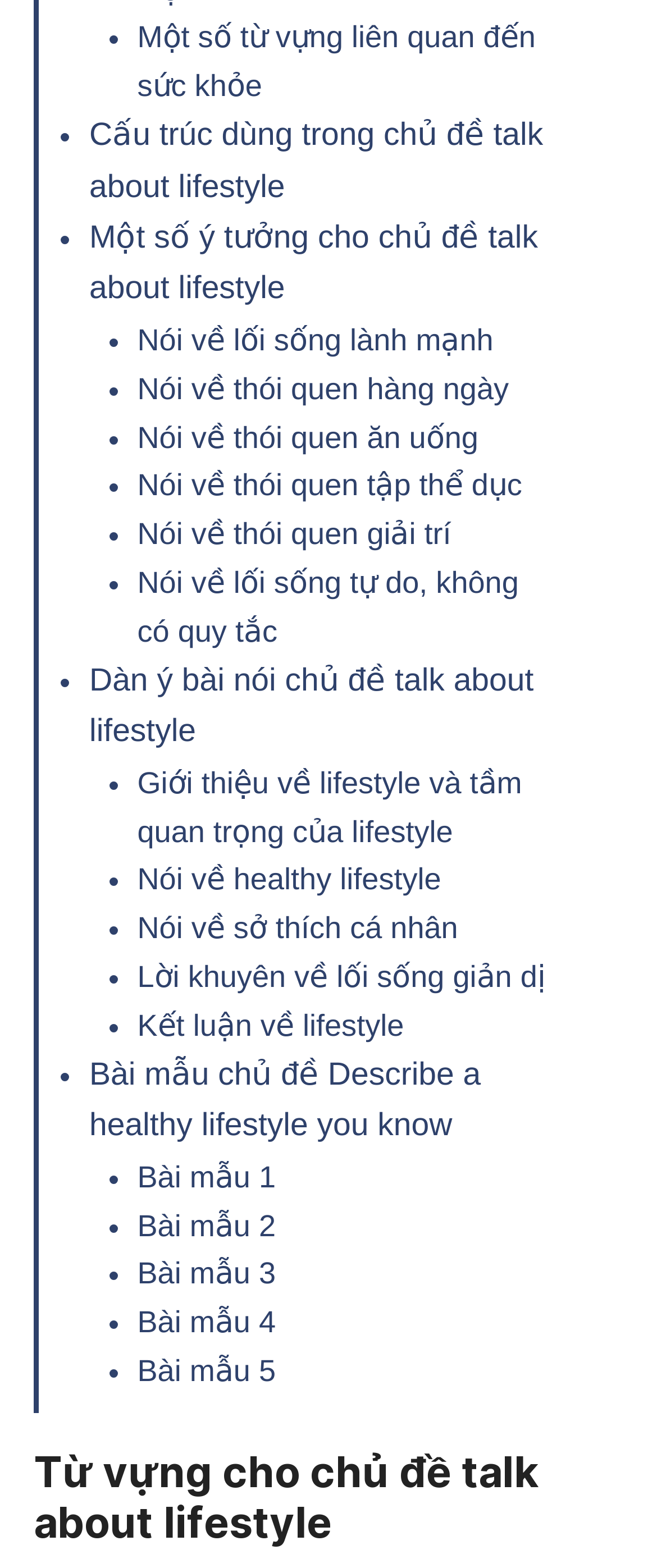Please identify the coordinates of the bounding box that should be clicked to fulfill this instruction: "Read 'Giới thiệu về lifestyle và tầm quan trọng của lifestyle'".

[0.209, 0.488, 0.795, 0.541]